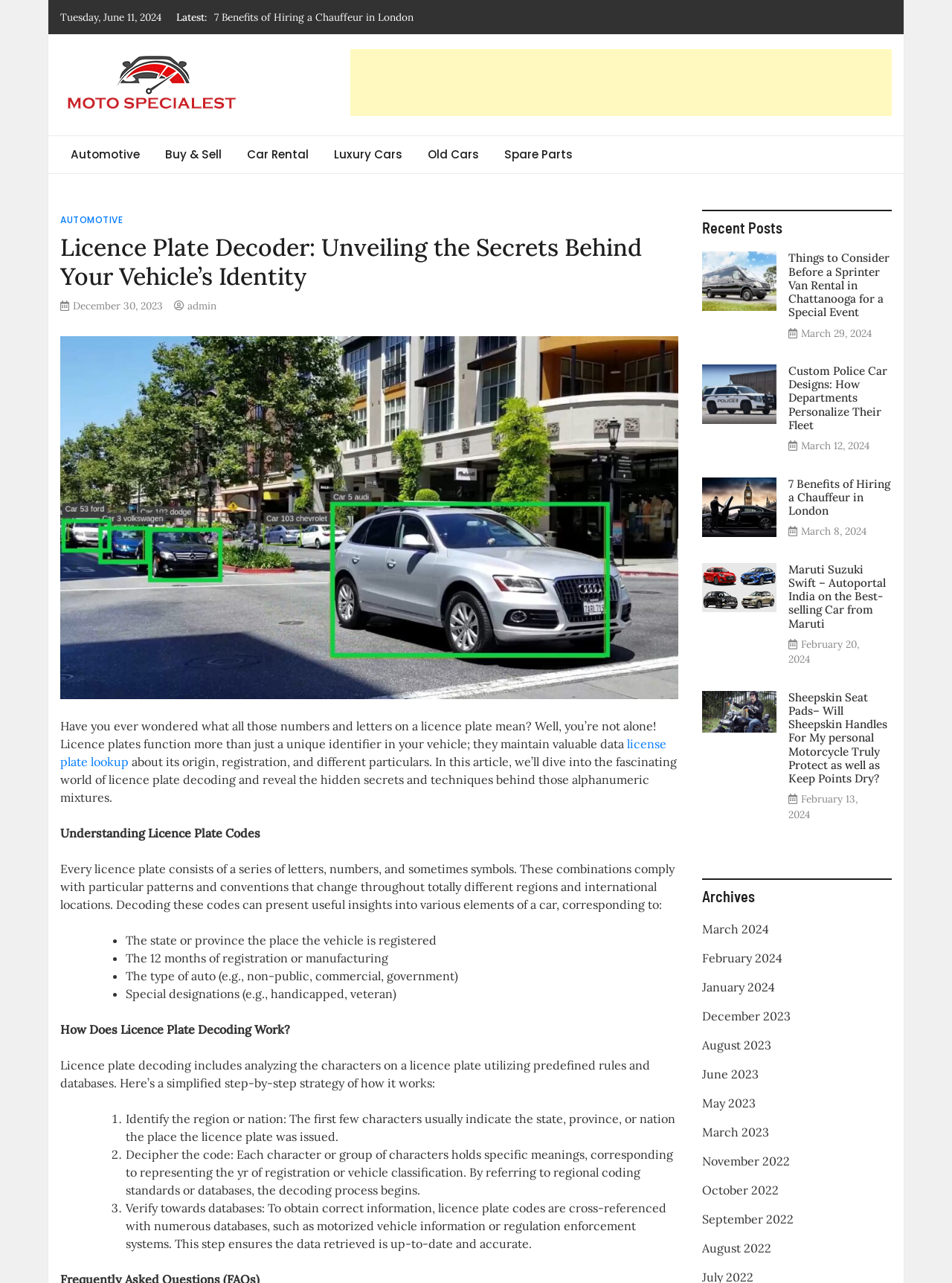How many recent posts are listed on the webpage?
Could you please answer the question thoroughly and with as much detail as possible?

The webpage lists five recent posts under the 'Recent Posts' section, including 'Things to Consider Before a Sprinter Van Rental in Chattanooga for a Special Event', 'Custom Police Car Designs: How Departments Personalize Their Fleet', '7 Benefits of Hiring a Chauffeur in London', 'Maruti Suzuki Swift – Autoportal India on the Best-selling Car from Maruti', and 'Sheepskin Seat Pads– Will Sheepskin Handles For My personal Motorcycle Truly Protect as well as Keep Points Dry?'.